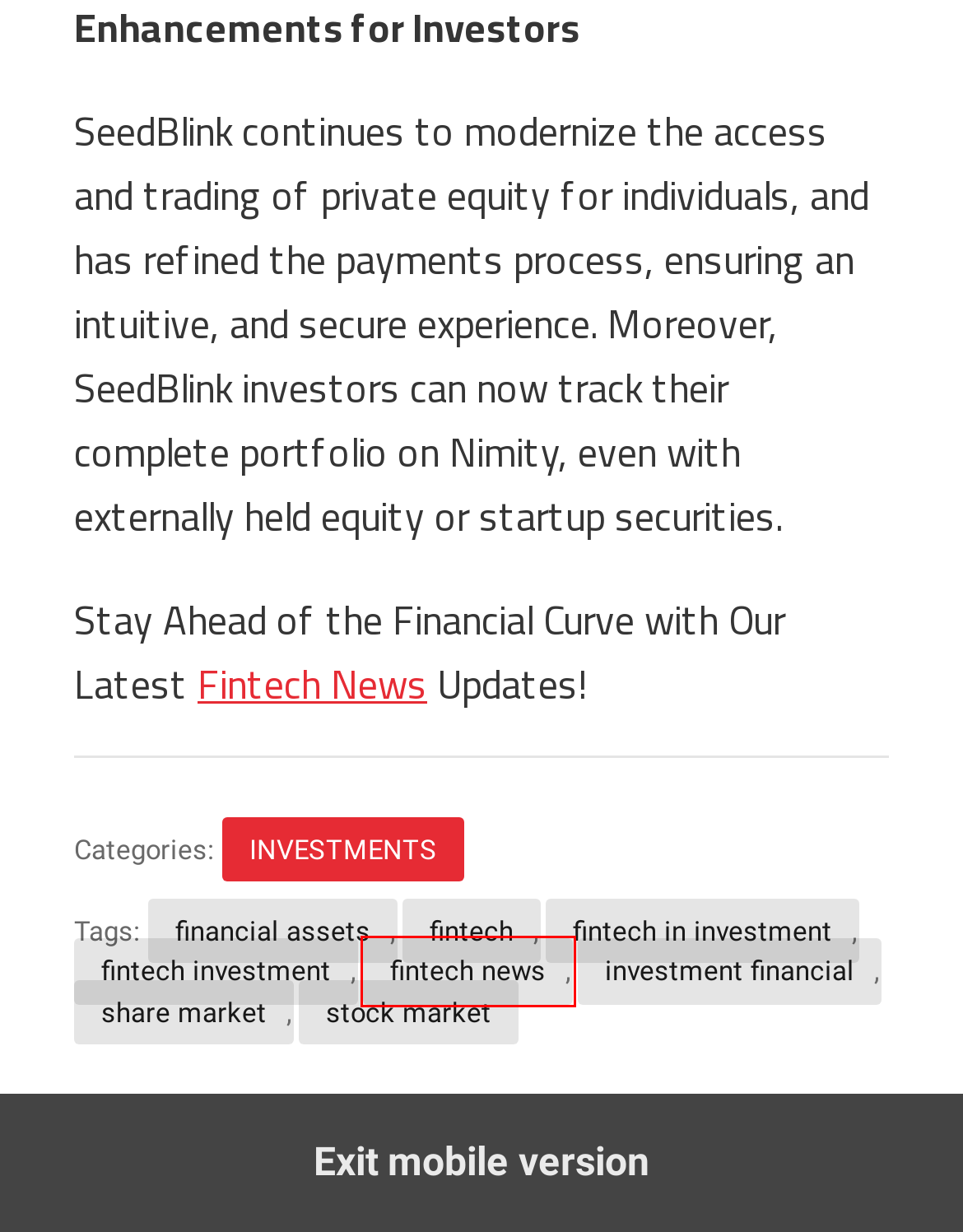Given a webpage screenshot with a red bounding box around a particular element, identify the best description of the new webpage that will appear after clicking on the element inside the red bounding box. Here are the candidates:
A. fintech investment - FinTecBuzz
B. stock market - FinTecBuzz
C. investment financial - FinTecBuzz
D. fintech - FinTecBuzz
E. fintech in investment - FinTecBuzz
F. Home - FinTecBuzz
G. share market - FinTecBuzz
H. fintech news - FinTecBuzz

H